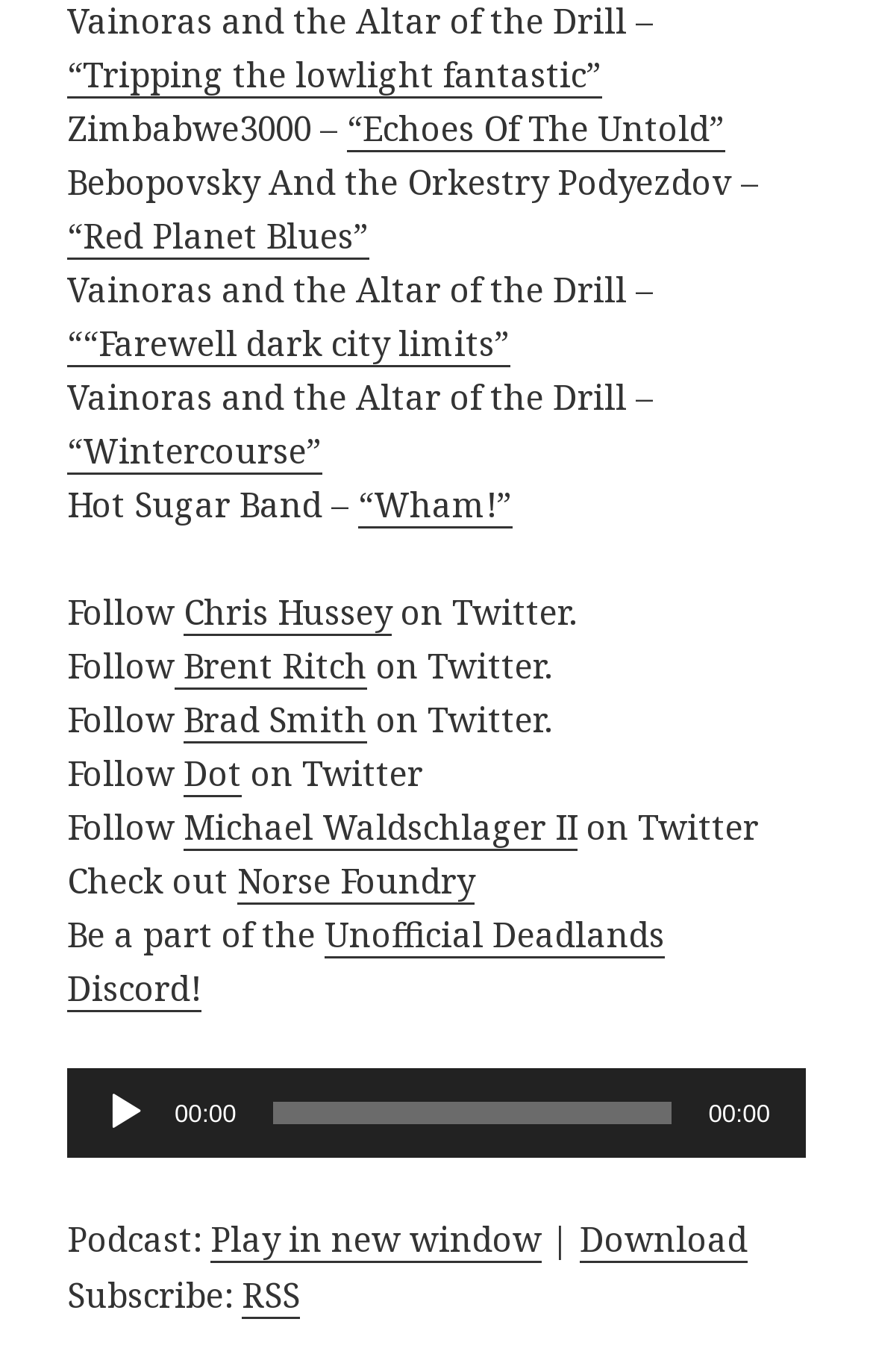Identify the bounding box coordinates of the part that should be clicked to carry out this instruction: "Play the audio".

[0.118, 0.795, 0.169, 0.828]